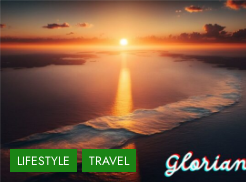What type of scenery is Gloriando known for?
Based on the image, give a one-word or short phrase answer.

Natural scenery